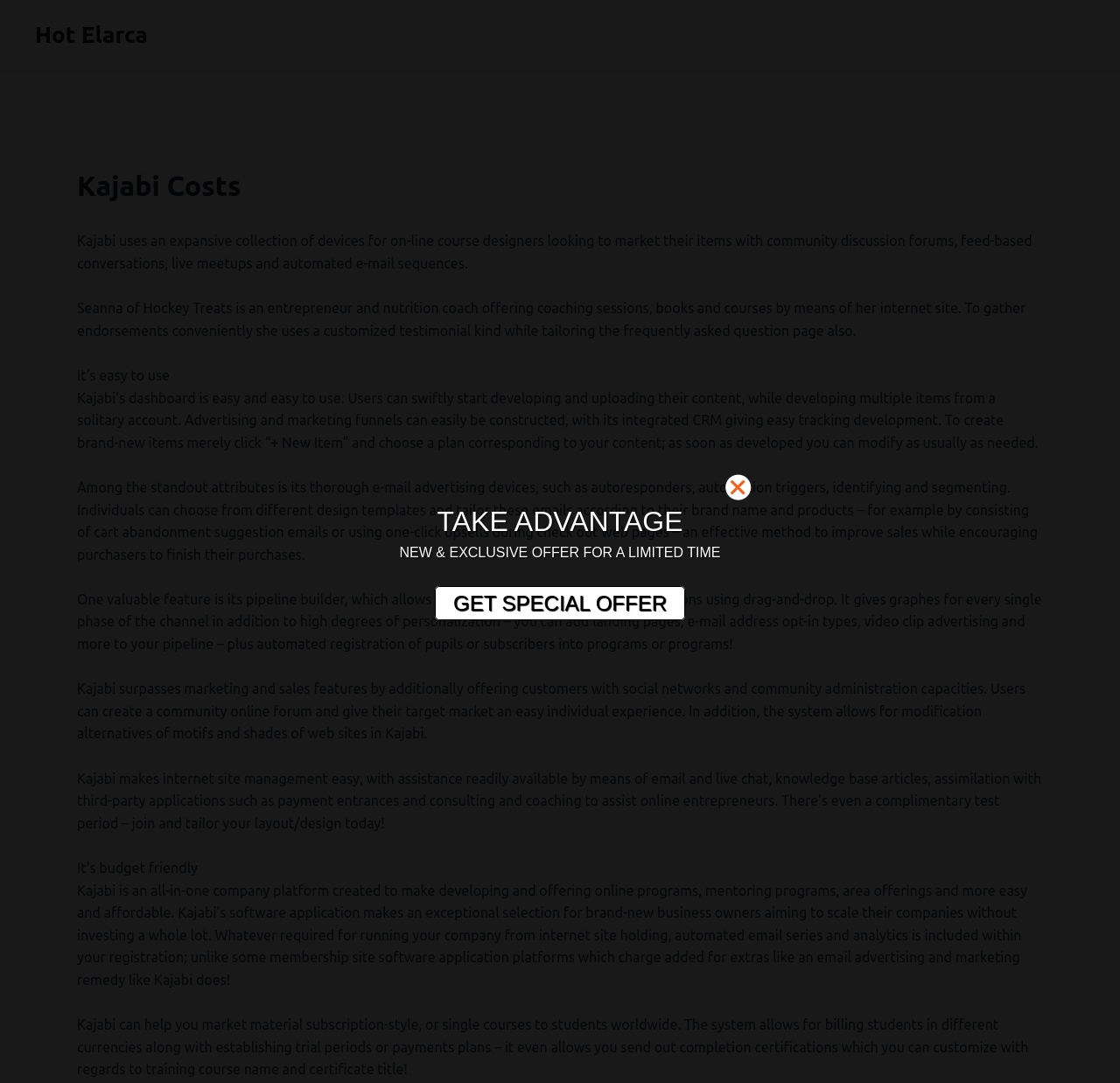Please find the bounding box for the following UI element description. Provide the coordinates in (top-left x, top-left y, bottom-right x, bottom-right y) format, with values between 0 and 1: GET SPECIAL OFFER

[0.388, 0.541, 0.612, 0.572]